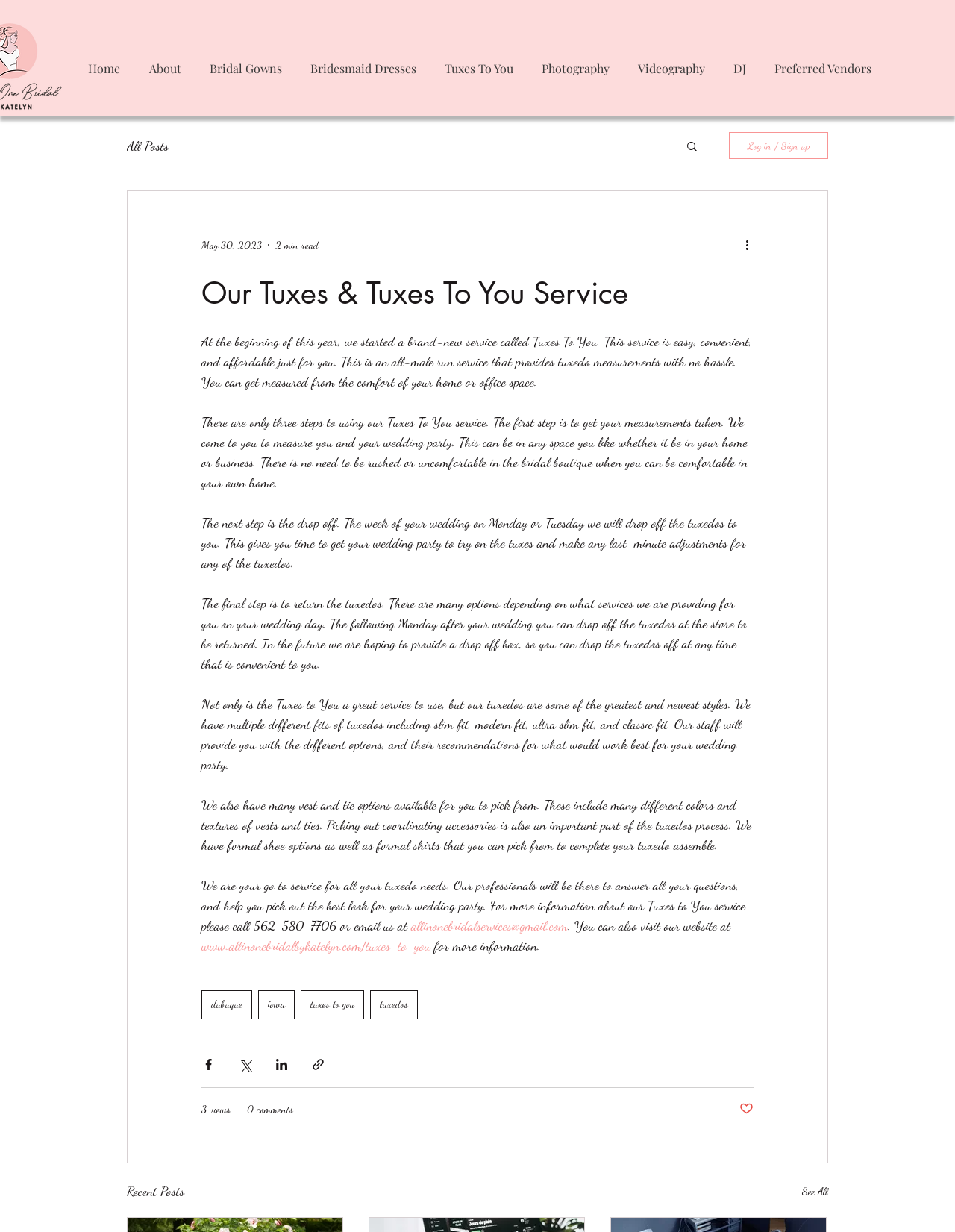Utilize the information from the image to answer the question in detail:
How can customers contact the Tuxes To You service for more information?

The webpage provides contact information for the Tuxes To You service, including a phone number and email address. Customers can use this information to contact the service for more information or to book an appointment.